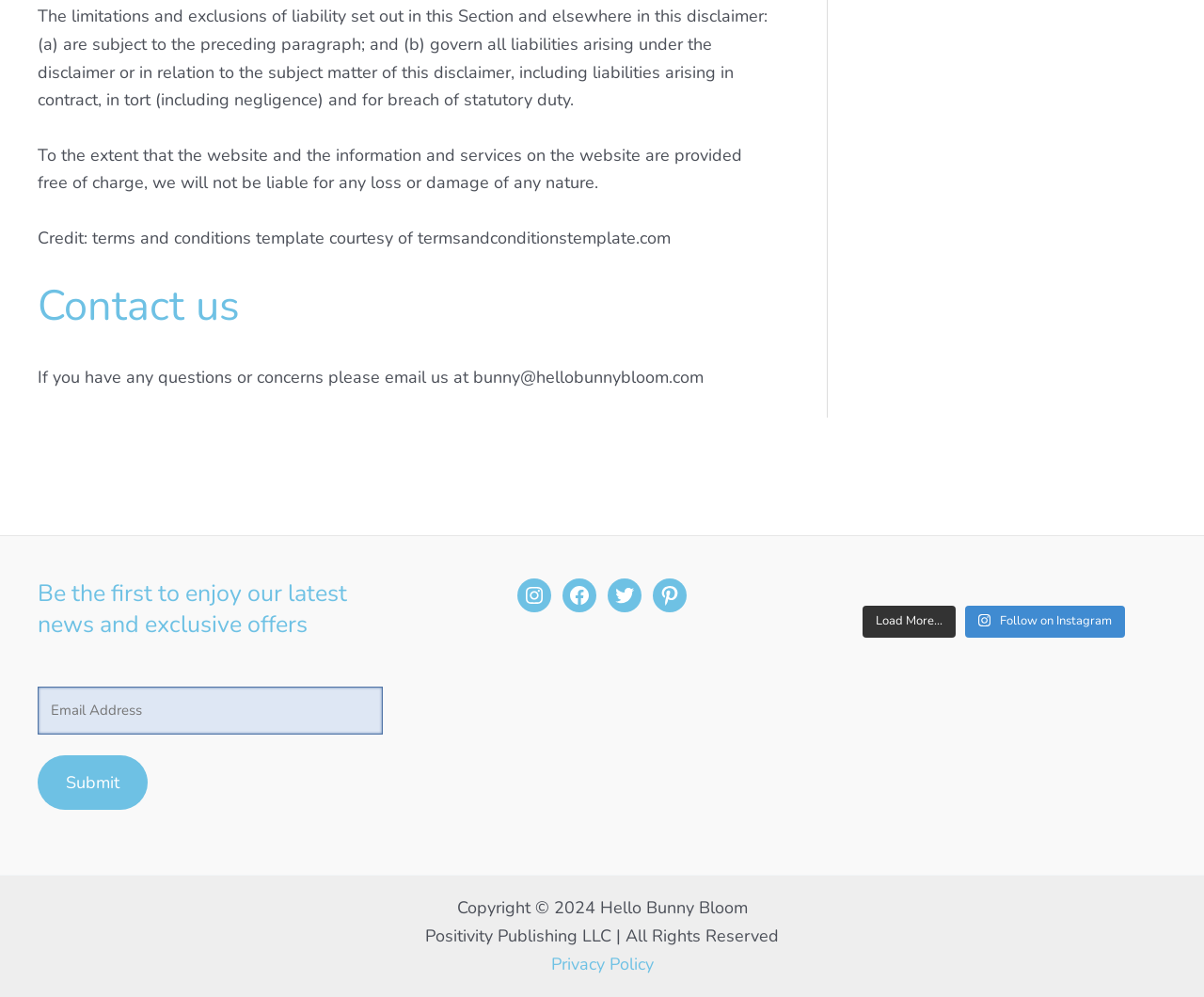Determine the bounding box coordinates of the UI element described by: "Twitter".

[0.505, 0.58, 0.533, 0.614]